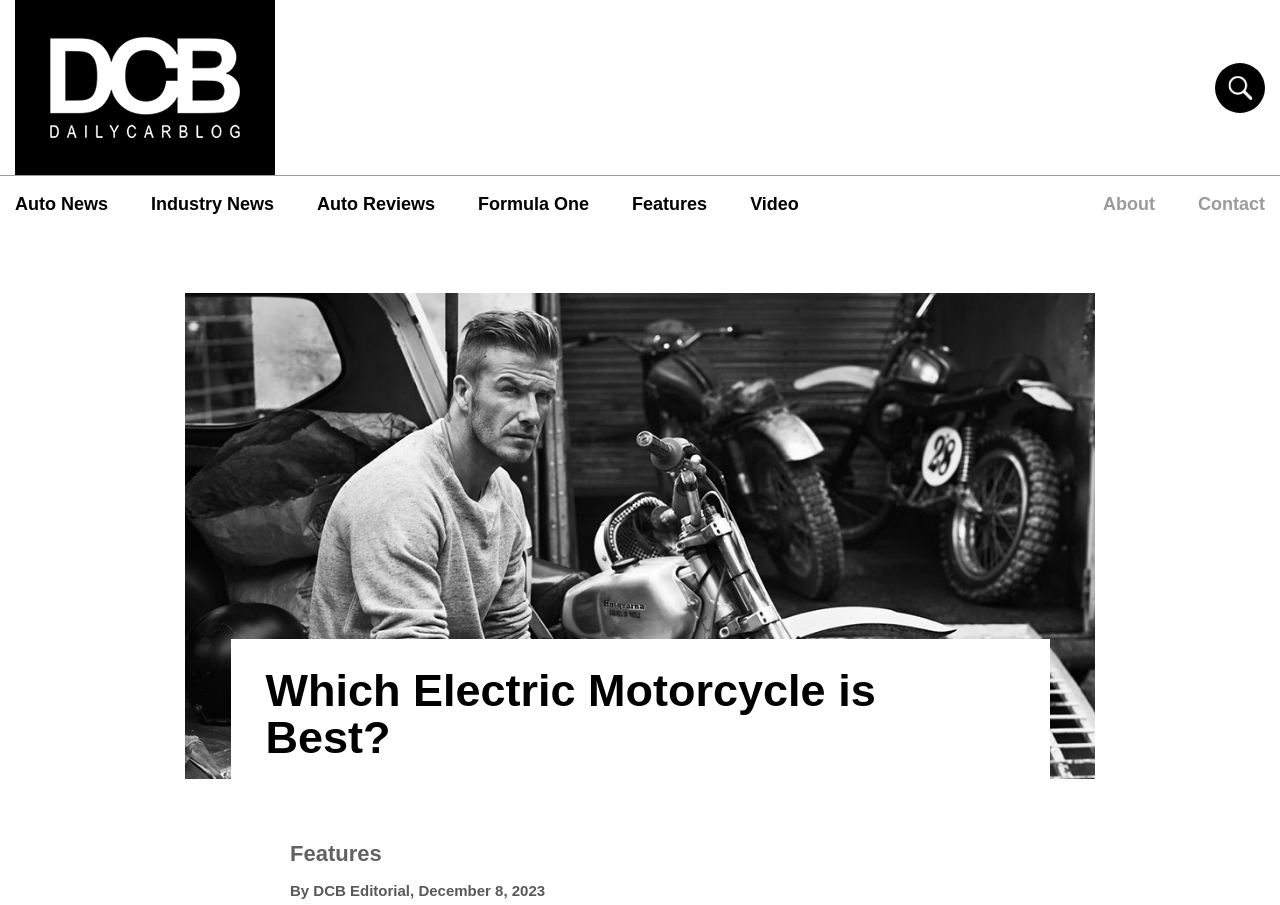Please determine the bounding box coordinates of the element's region to click in order to carry out the following instruction: "click on the link to Contact". The coordinates should be four float numbers between 0 and 1, i.e., [left, top, right, bottom].

[0.936, 0.211, 0.988, 0.241]